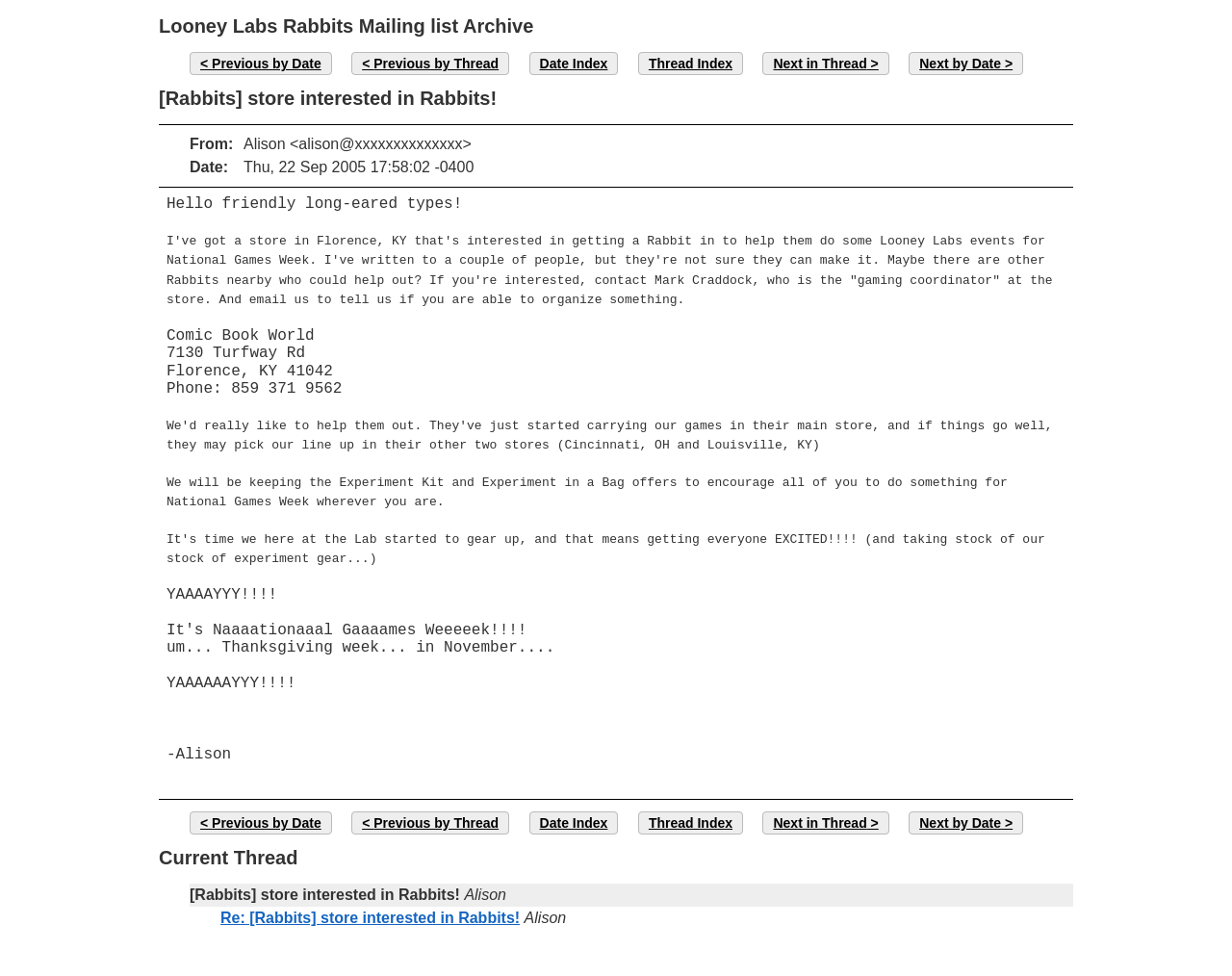Find the bounding box coordinates for the element that must be clicked to complete the instruction: "View next thread". The coordinates should be four float numbers between 0 and 1, indicated as [left, top, right, bottom].

[0.619, 0.053, 0.722, 0.077]